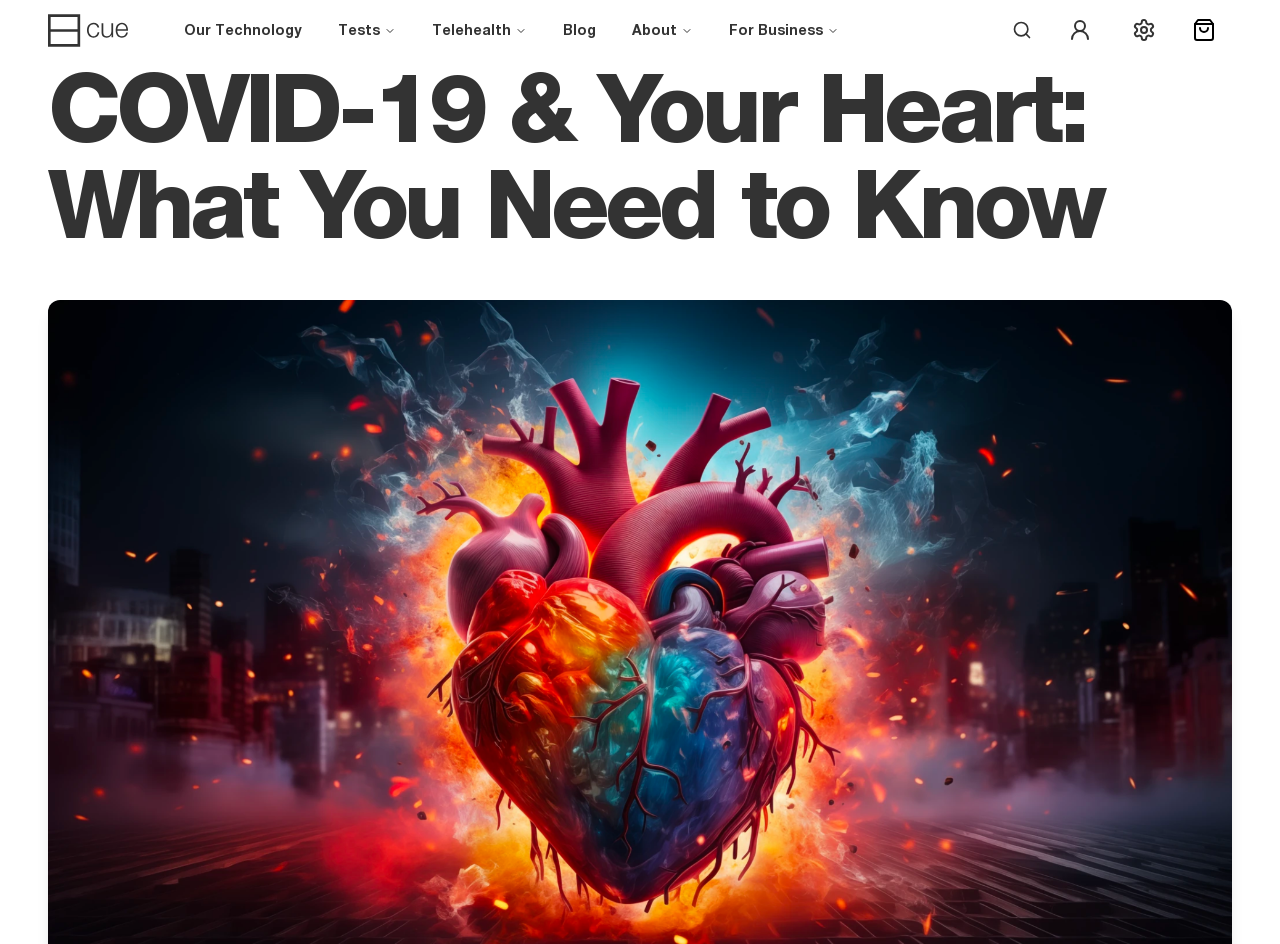Your task is to find and give the main heading text of the webpage.

COVID-19 & Your Heart: What You Need to Know